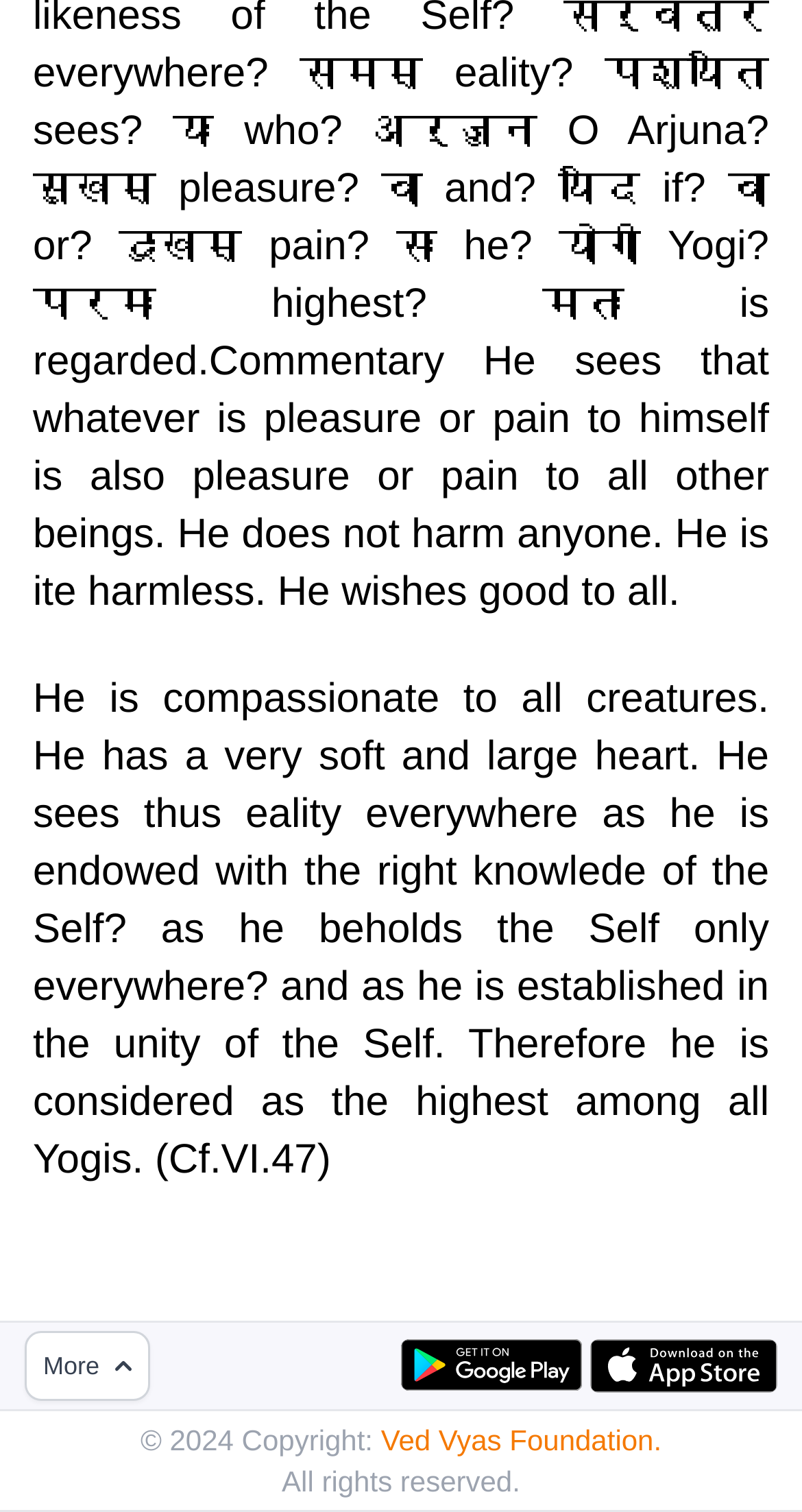Locate the bounding box of the UI element defined by this description: "More". The coordinates should be given as four float numbers between 0 and 1, formatted as [left, top, right, bottom].

[0.031, 0.88, 0.188, 0.927]